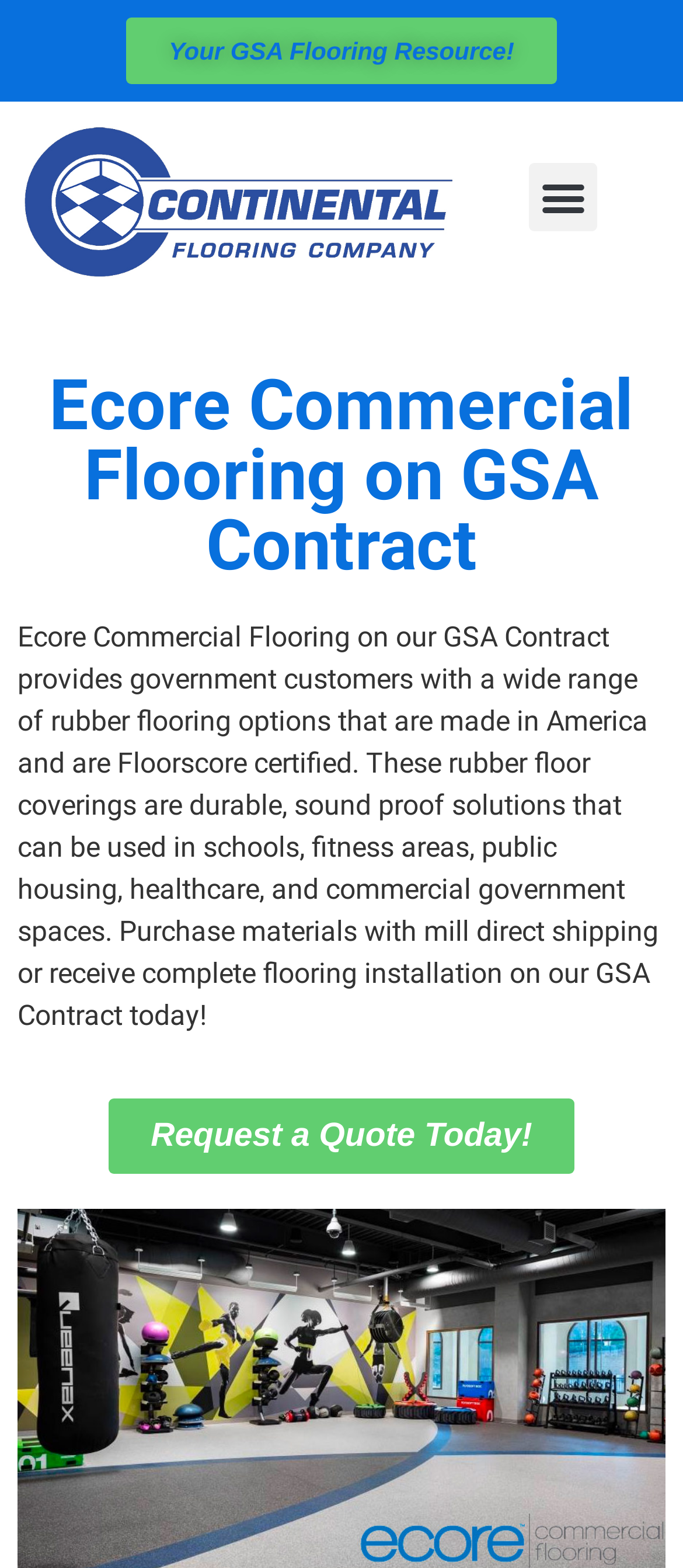Can you identify and provide the main heading of the webpage?

Ecore Commercial Flooring on GSA Contract